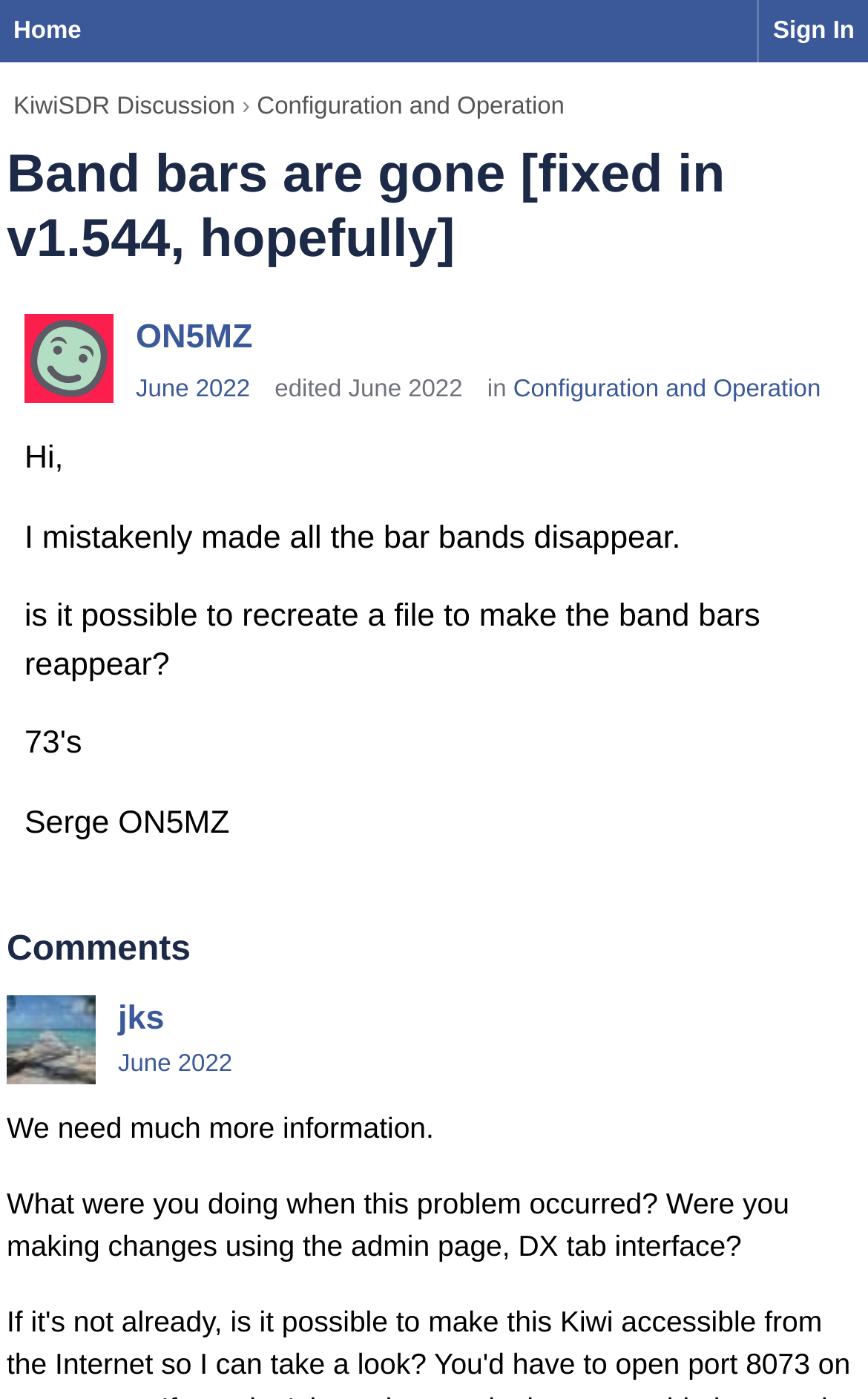Given the element description: "ON5MZ", predict the bounding box coordinates of this UI element. The coordinates must be four float numbers between 0 and 1, given as [left, top, right, bottom].

[0.156, 0.226, 0.291, 0.253]